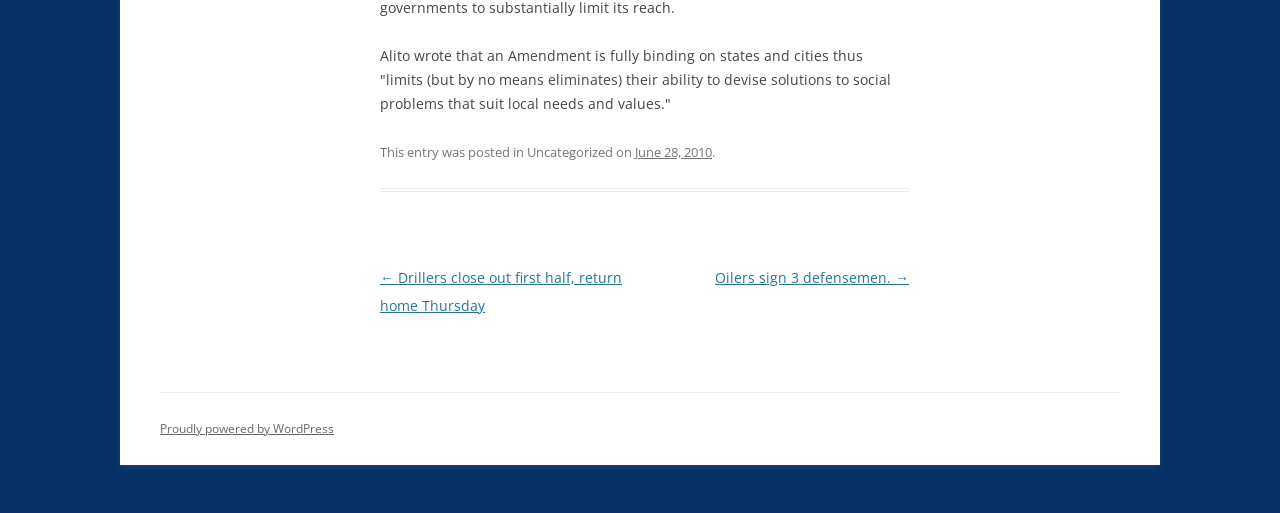What is the name of the platform powering the website?
Please answer the question as detailed as possible based on the image.

The name of the platform powering the website can be found at the bottom of the webpage, where it says 'Proudly powered by WordPress'. This indicates that the website is powered by WordPress.